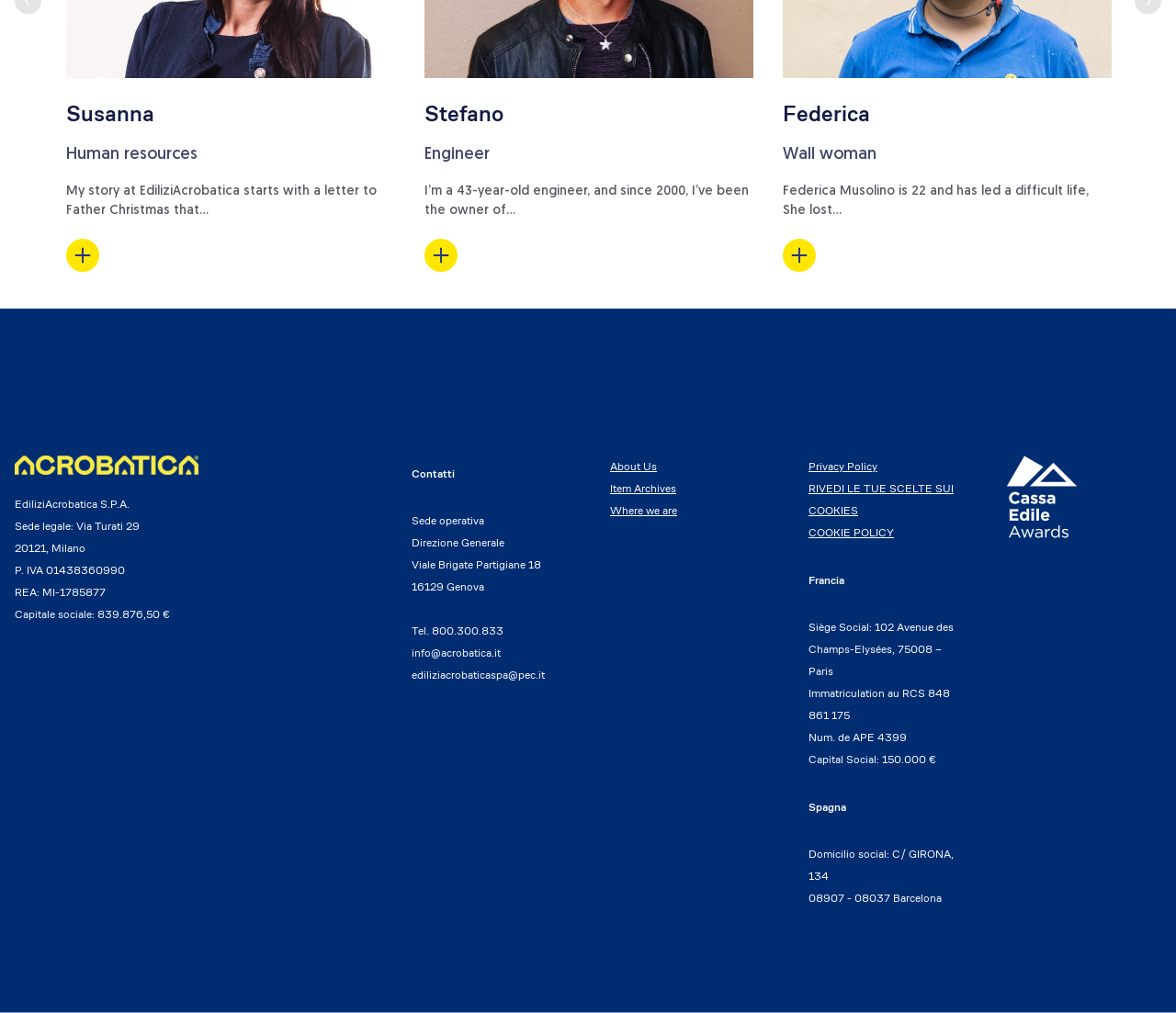Can you specify the bounding box coordinates for the region that should be clicked to fulfill this instruction: "View France office information".

[0.688, 0.566, 0.819, 0.579]